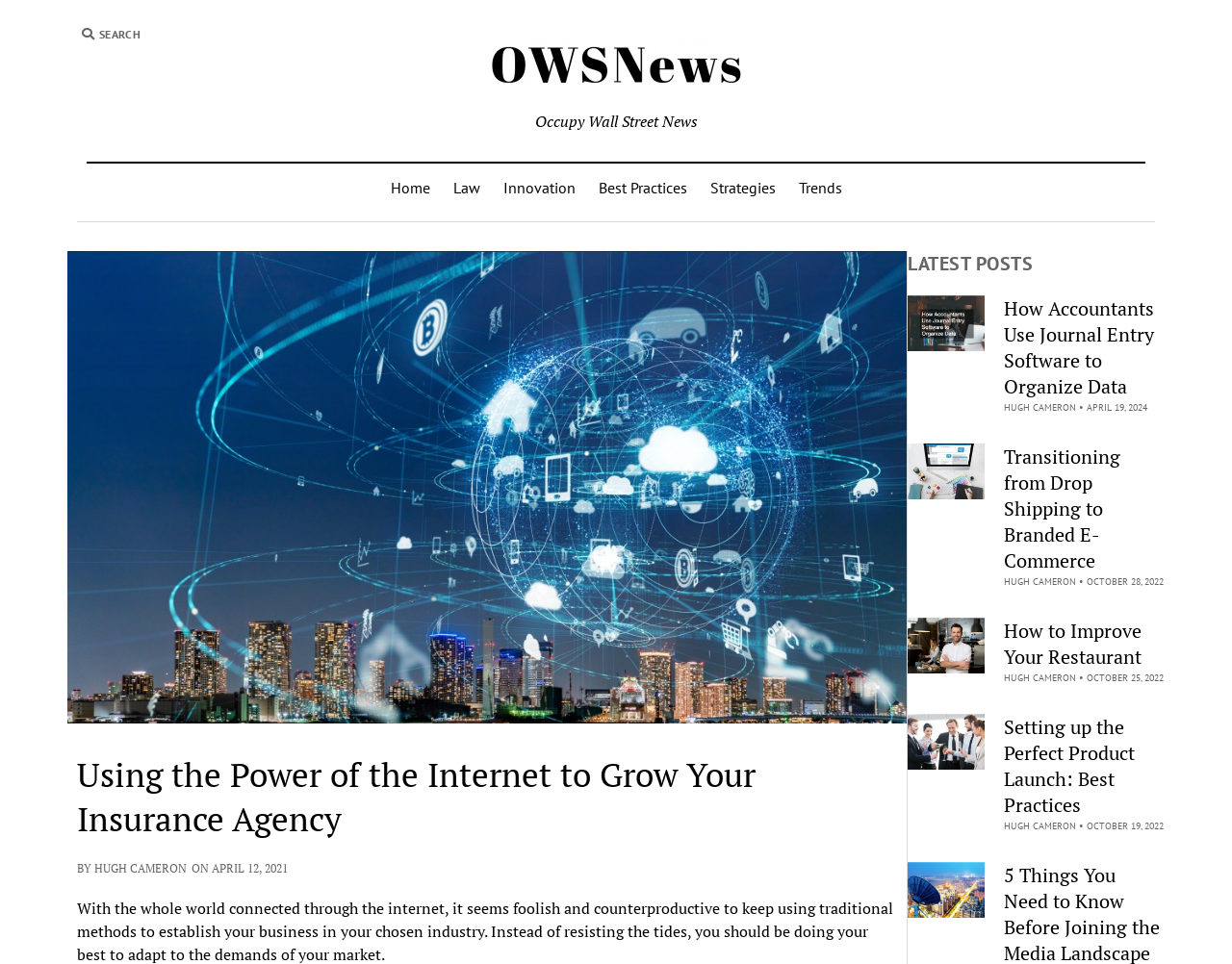Locate the bounding box coordinates of the element that should be clicked to fulfill the instruction: "Go to Home page".

[0.307, 0.17, 0.358, 0.22]